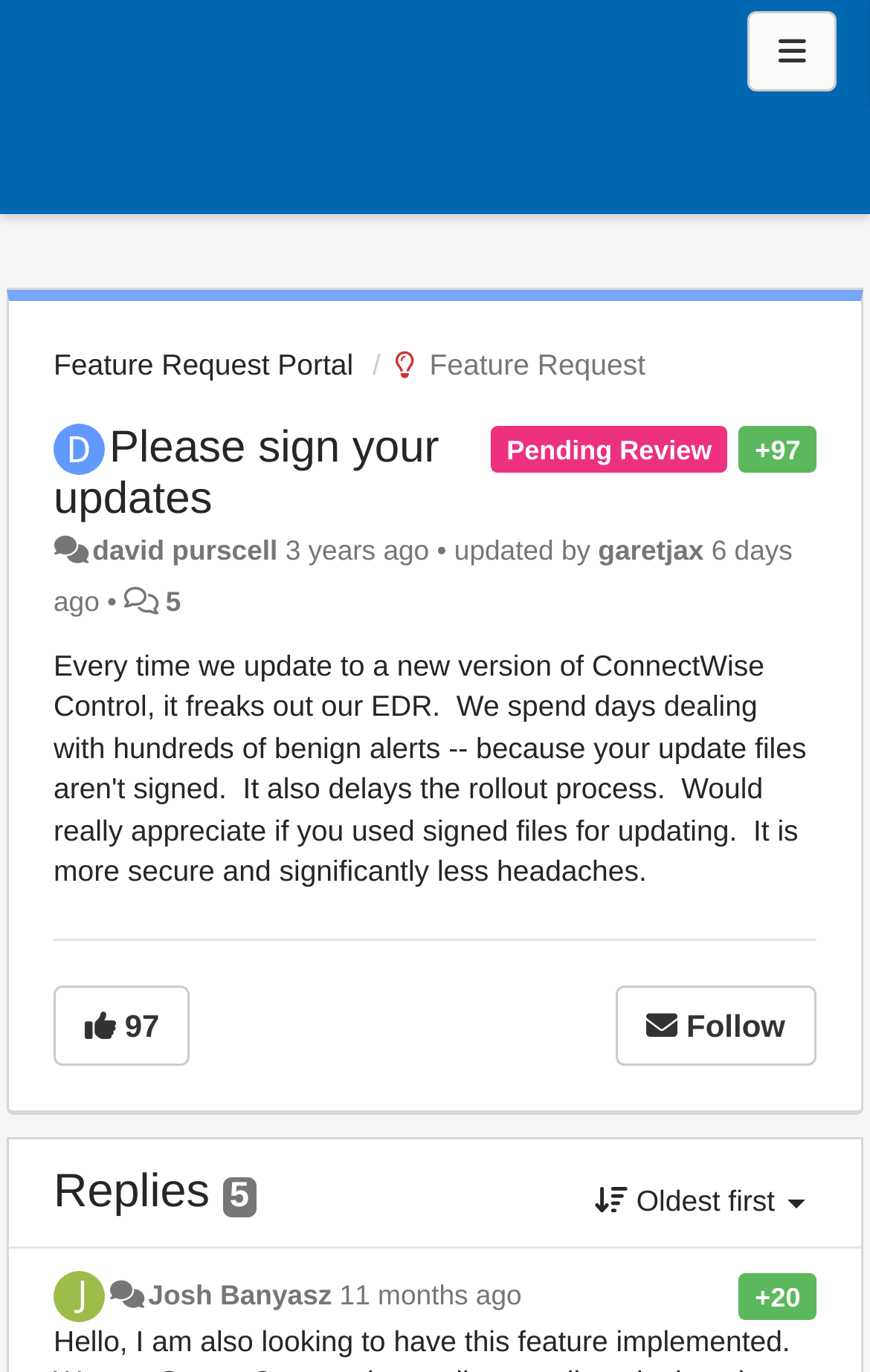Please find and report the bounding box coordinates of the element to click in order to perform the following action: "View the user profile of Josh Banyasz". The coordinates should be expressed as four float numbers between 0 and 1, in the format [left, top, right, bottom].

[0.17, 0.932, 0.381, 0.955]